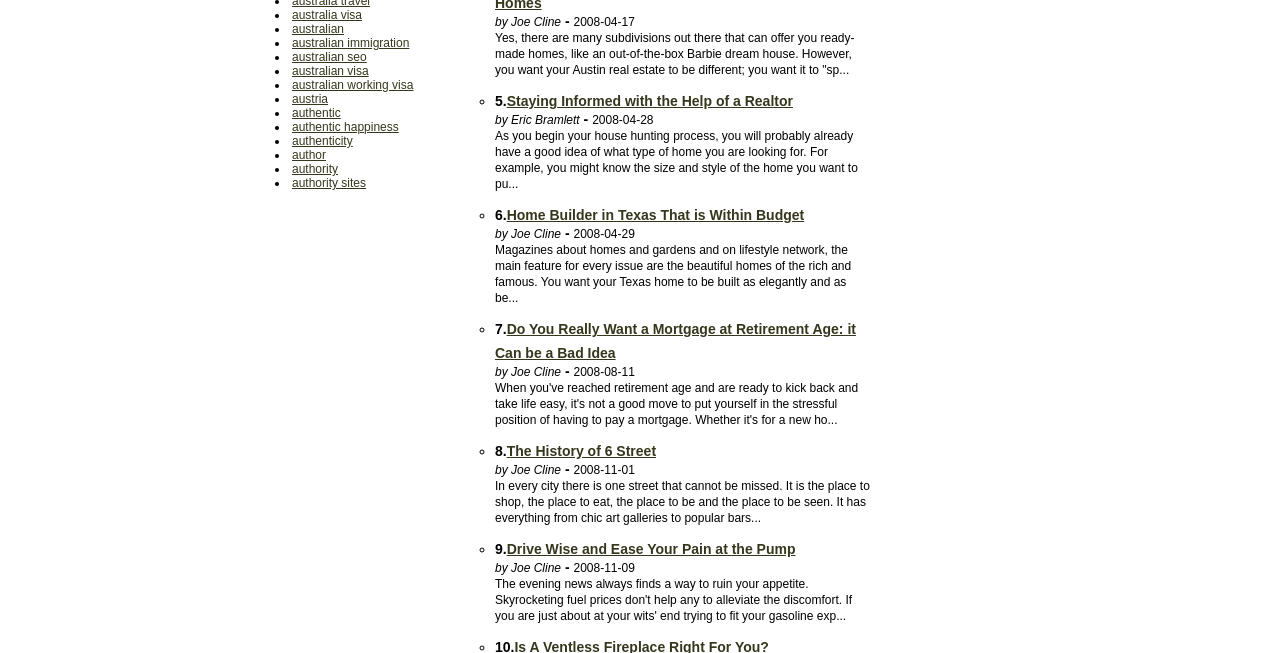Return the bounding box coordinates of the UI element that corresponds to this description: "The History of 6 Street". The coordinates must be given as four float numbers in the range of 0 and 1, [left, top, right, bottom].

[0.396, 0.678, 0.513, 0.703]